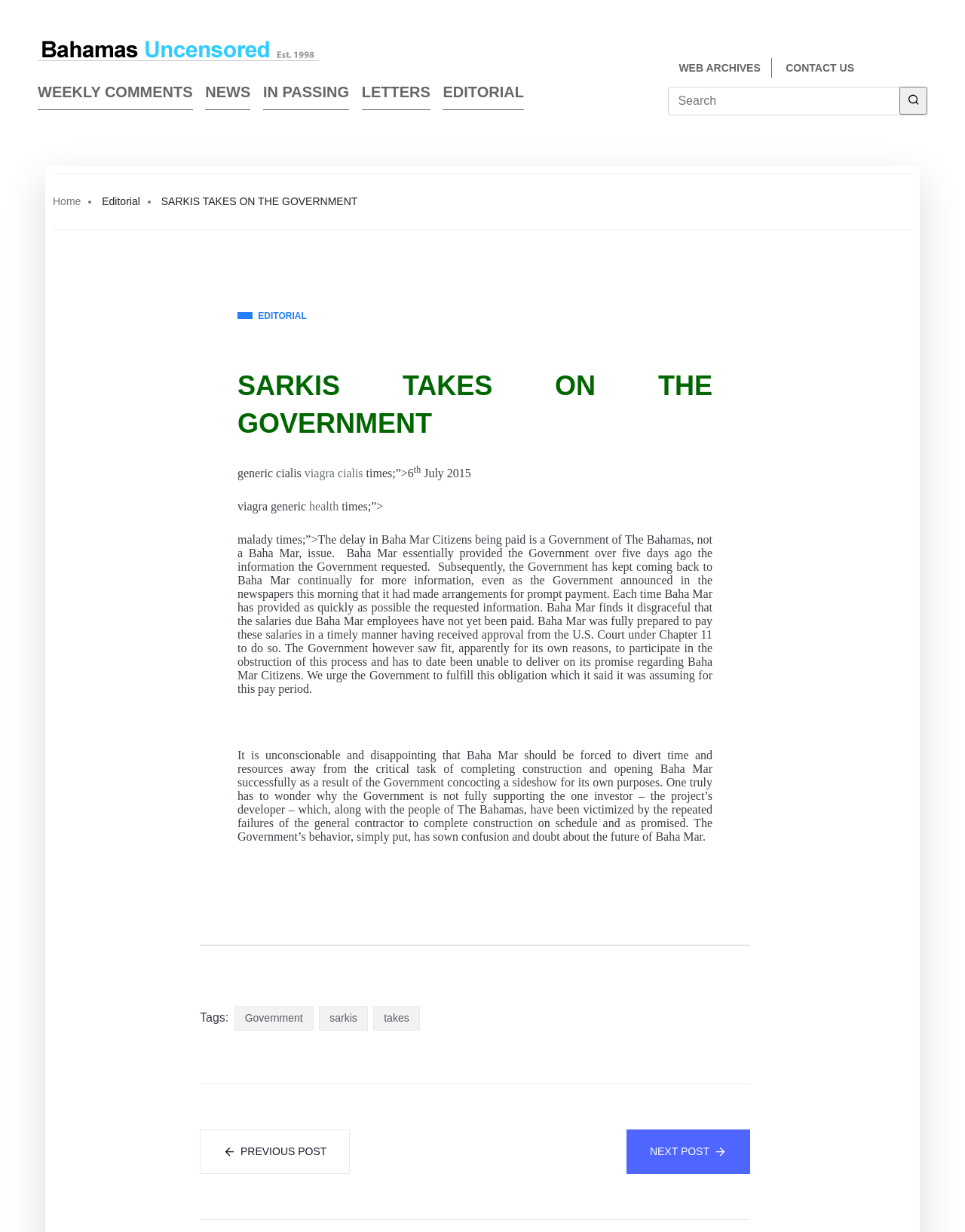Please answer the following question using a single word or phrase: 
What is the purpose of the search box?

To search the website